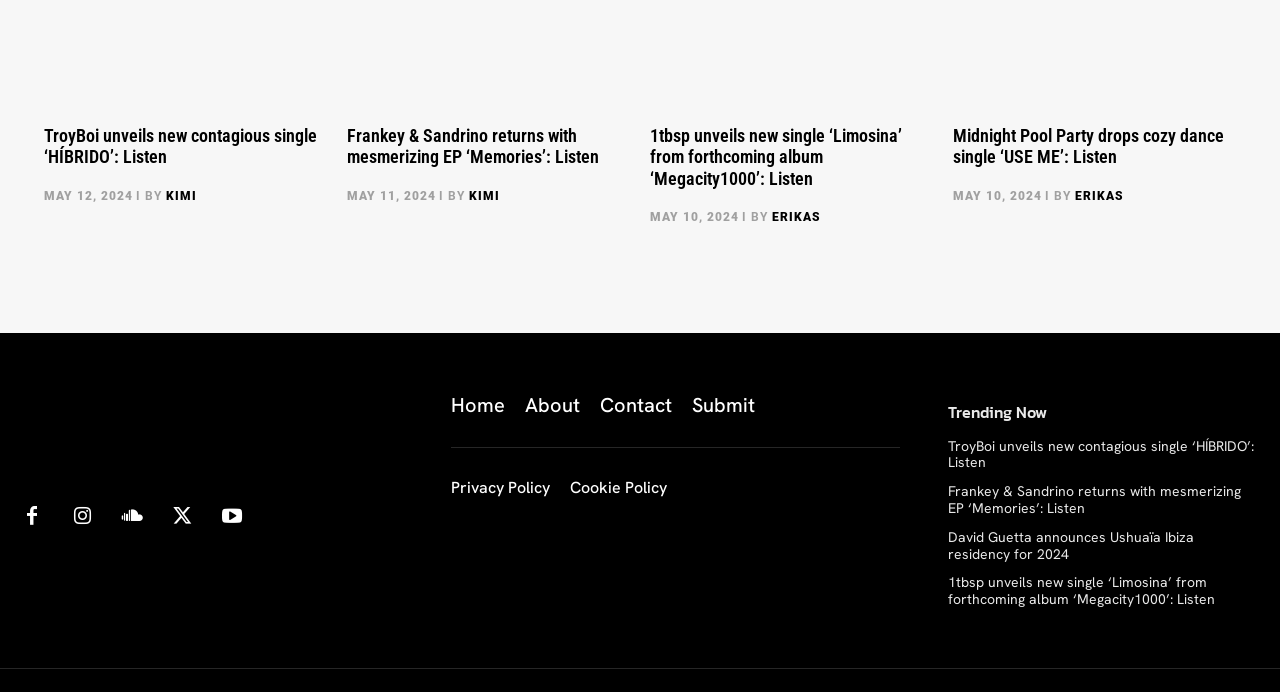Please identify the bounding box coordinates of the clickable area that will allow you to execute the instruction: "View the 'Clients' list".

None